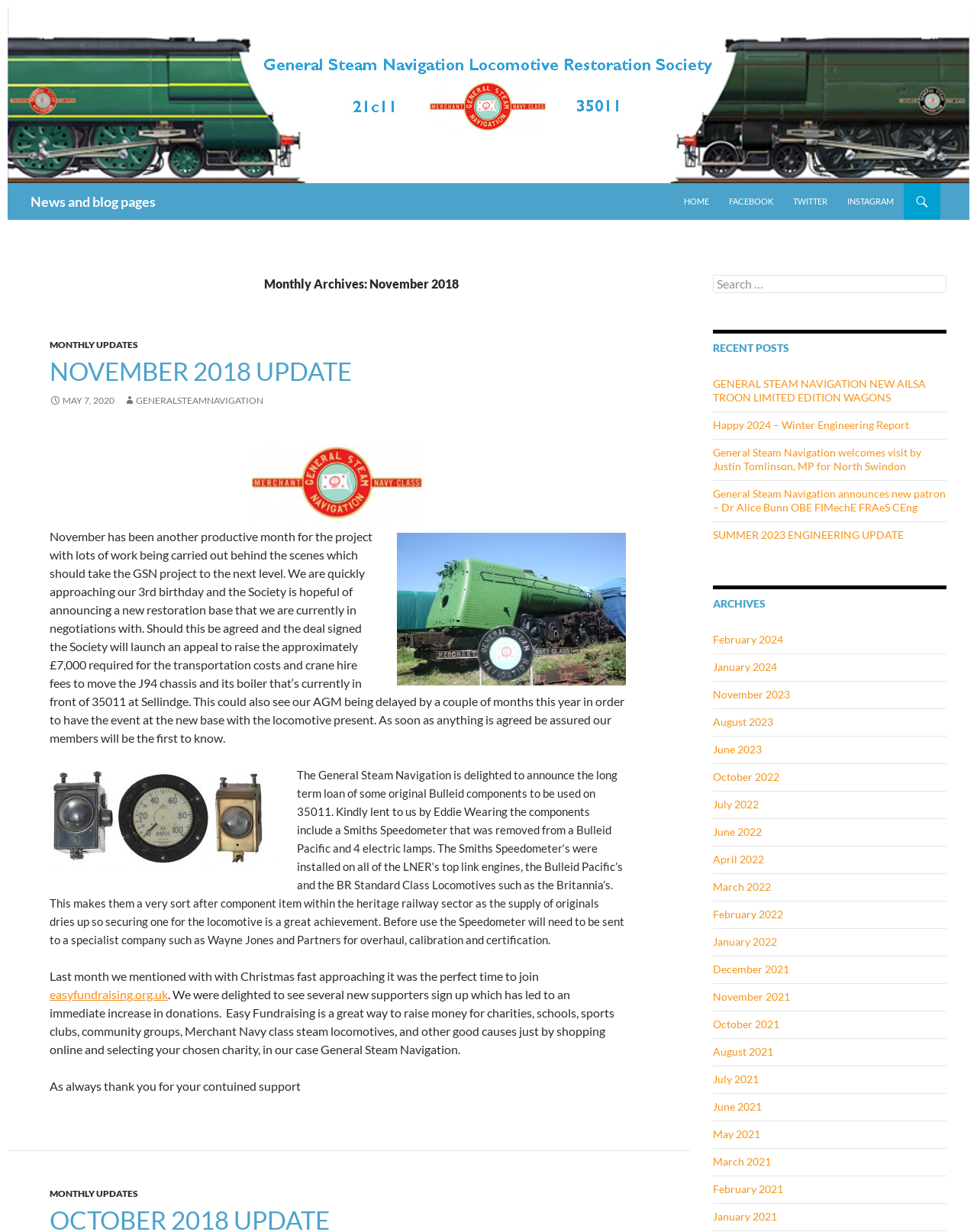Using the description: "Twitter", identify the bounding box of the corresponding UI element in the screenshot.

[0.802, 0.149, 0.856, 0.178]